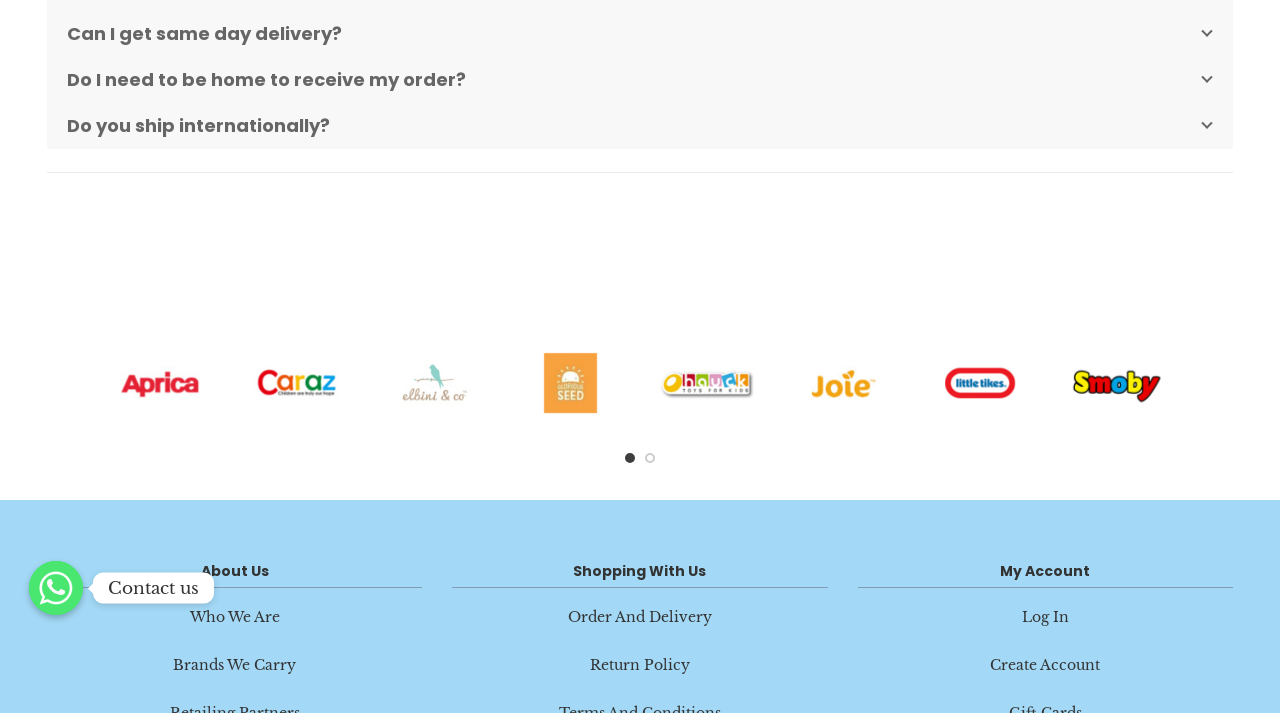Provide the bounding box coordinates for the UI element that is described by this text: "alt="Little Tikes" title="Little Tikes"". The coordinates should be in the form of four float numbers between 0 and 1: [left, top, right, bottom].

[0.712, 0.467, 0.819, 0.607]